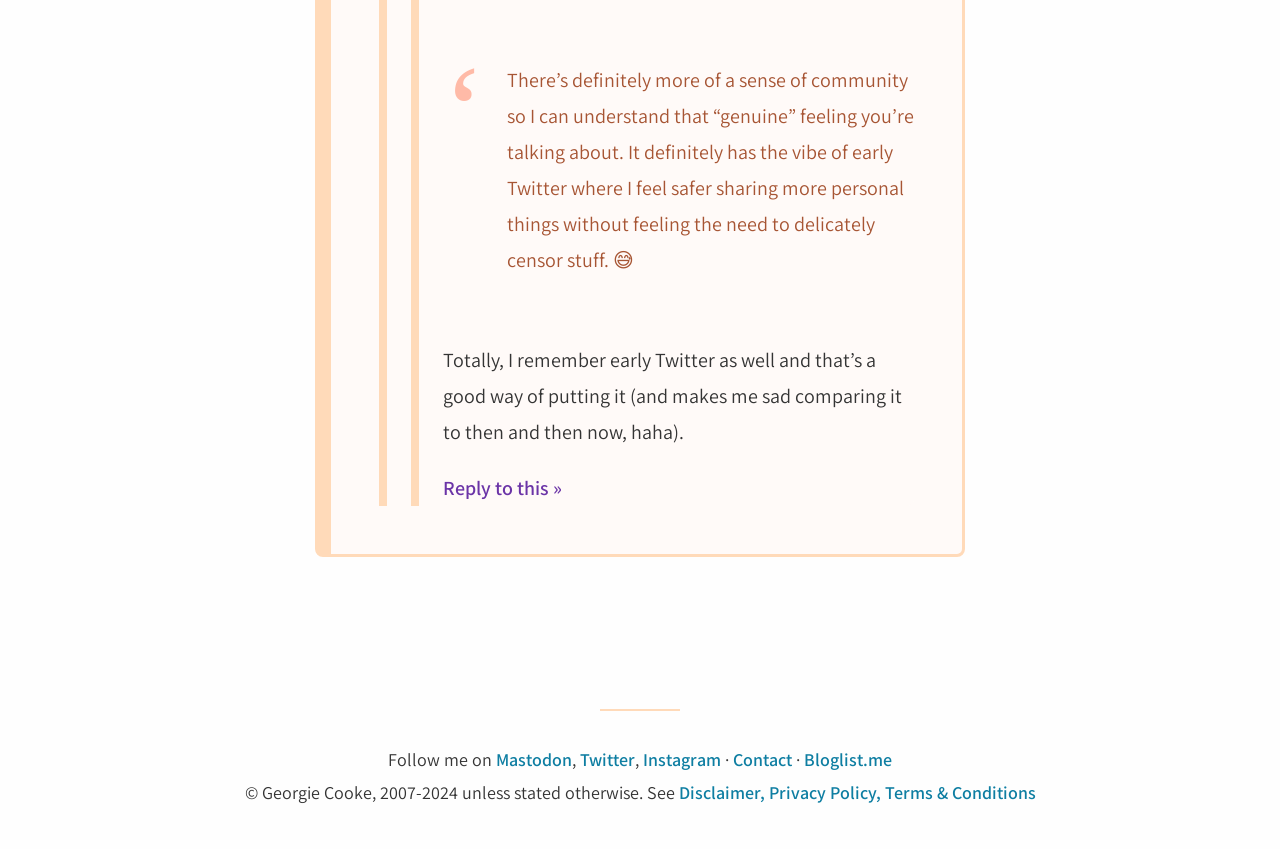Using the webpage screenshot, locate the HTML element that fits the following description and provide its bounding box: "Reply to this »".

[0.346, 0.56, 0.439, 0.59]